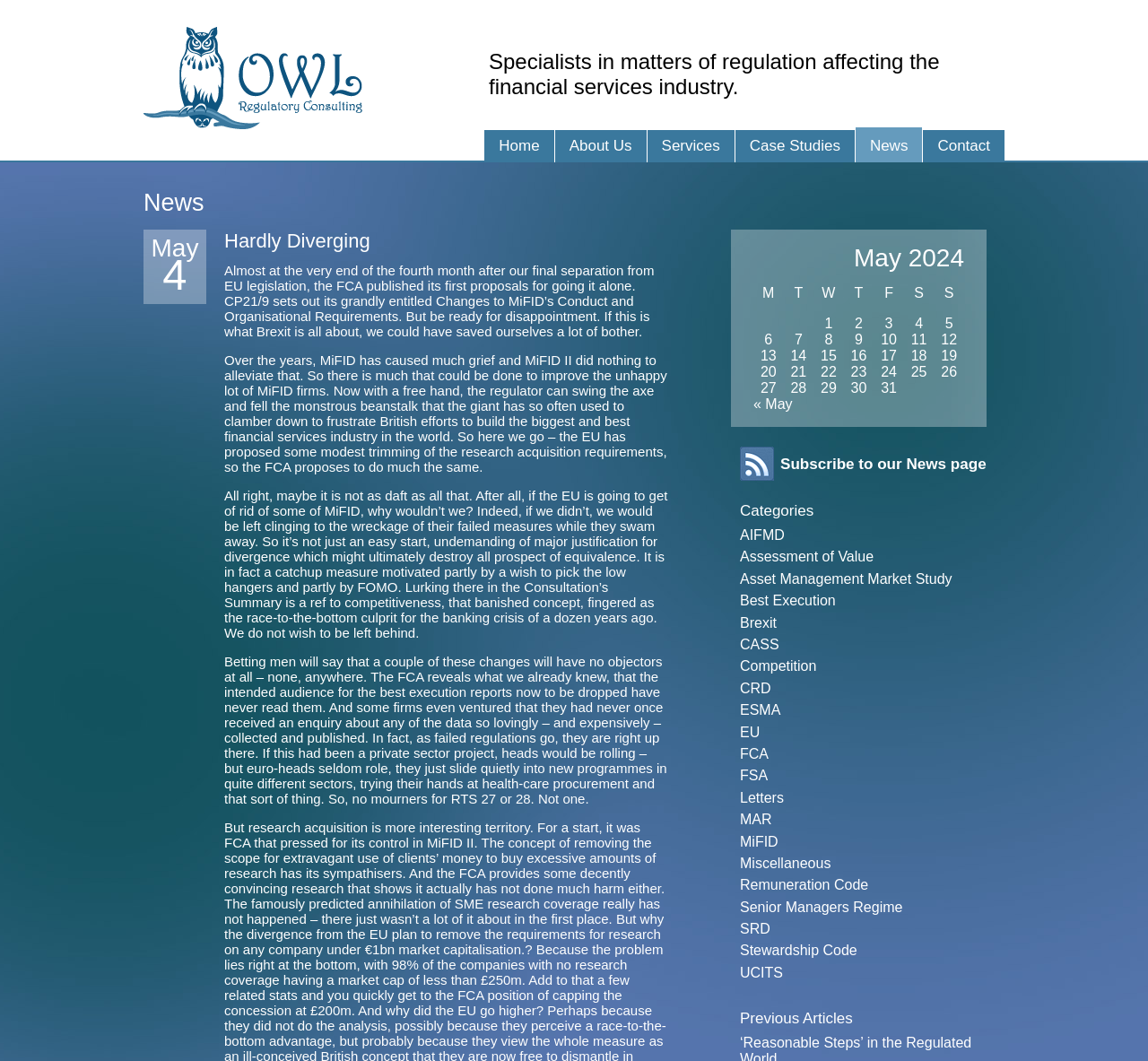Please provide the bounding box coordinates for the element that needs to be clicked to perform the following instruction: "Click on Home". The coordinates should be given as four float numbers between 0 and 1, i.e., [left, top, right, bottom].

[0.422, 0.12, 0.483, 0.153]